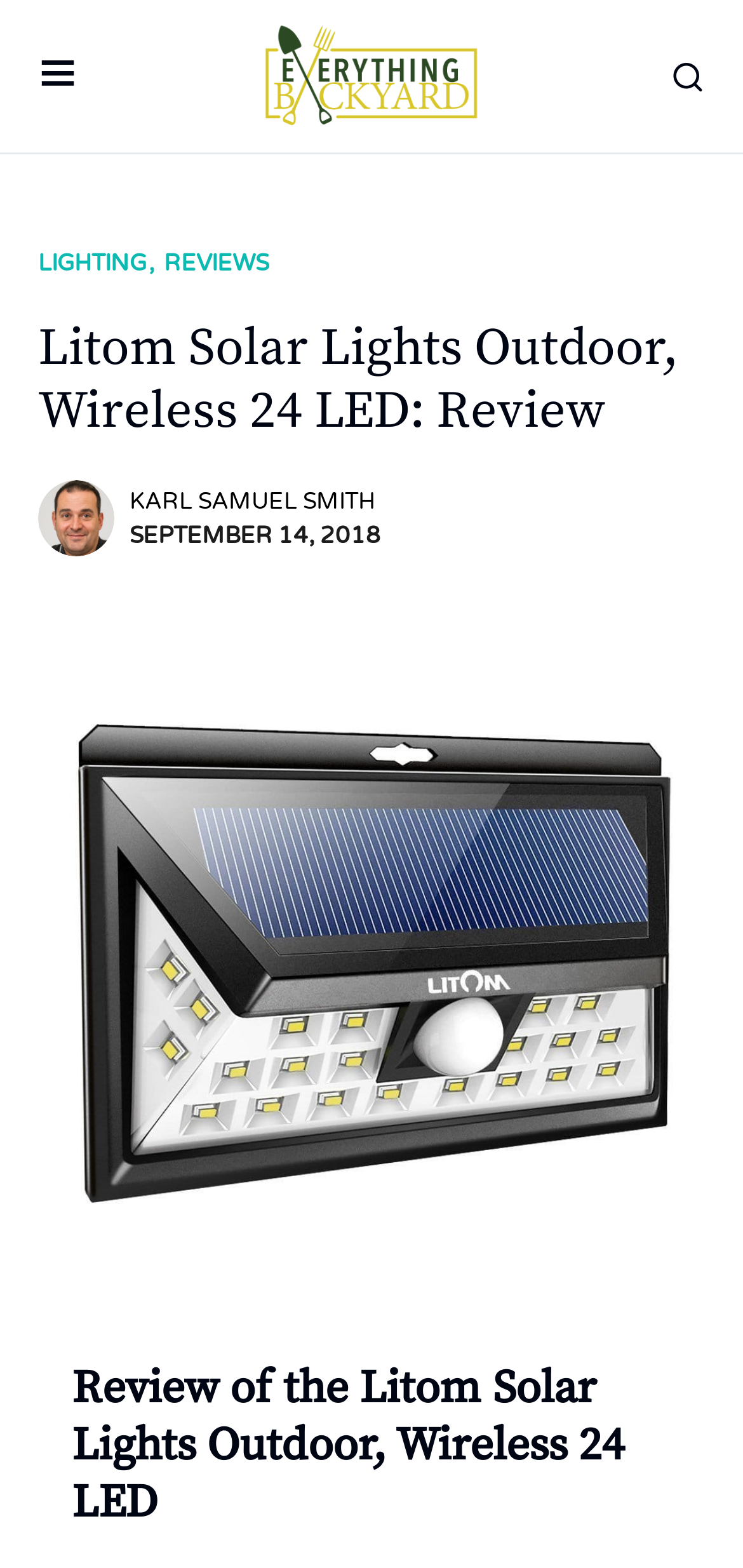What is the name of the website?
Based on the image, give a one-word or short phrase answer.

Everything Backyard